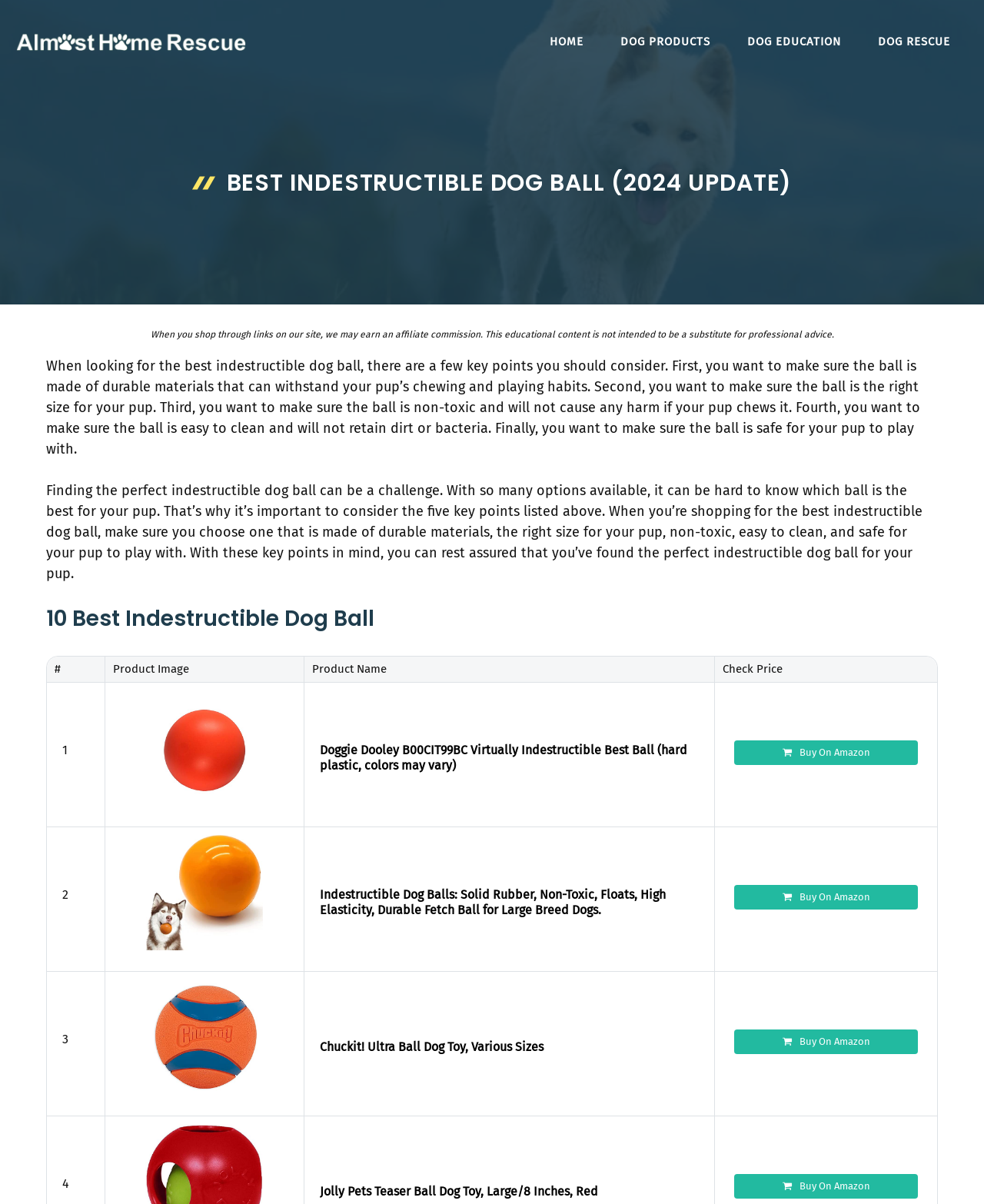How many indestructible dog balls are listed?
Give a detailed explanation using the information visible in the image.

I counted the number of rows in the table with the heading '10 Best Indestructible Dog Ball' and found that there are 10 rows, each representing a different indestructible dog ball.